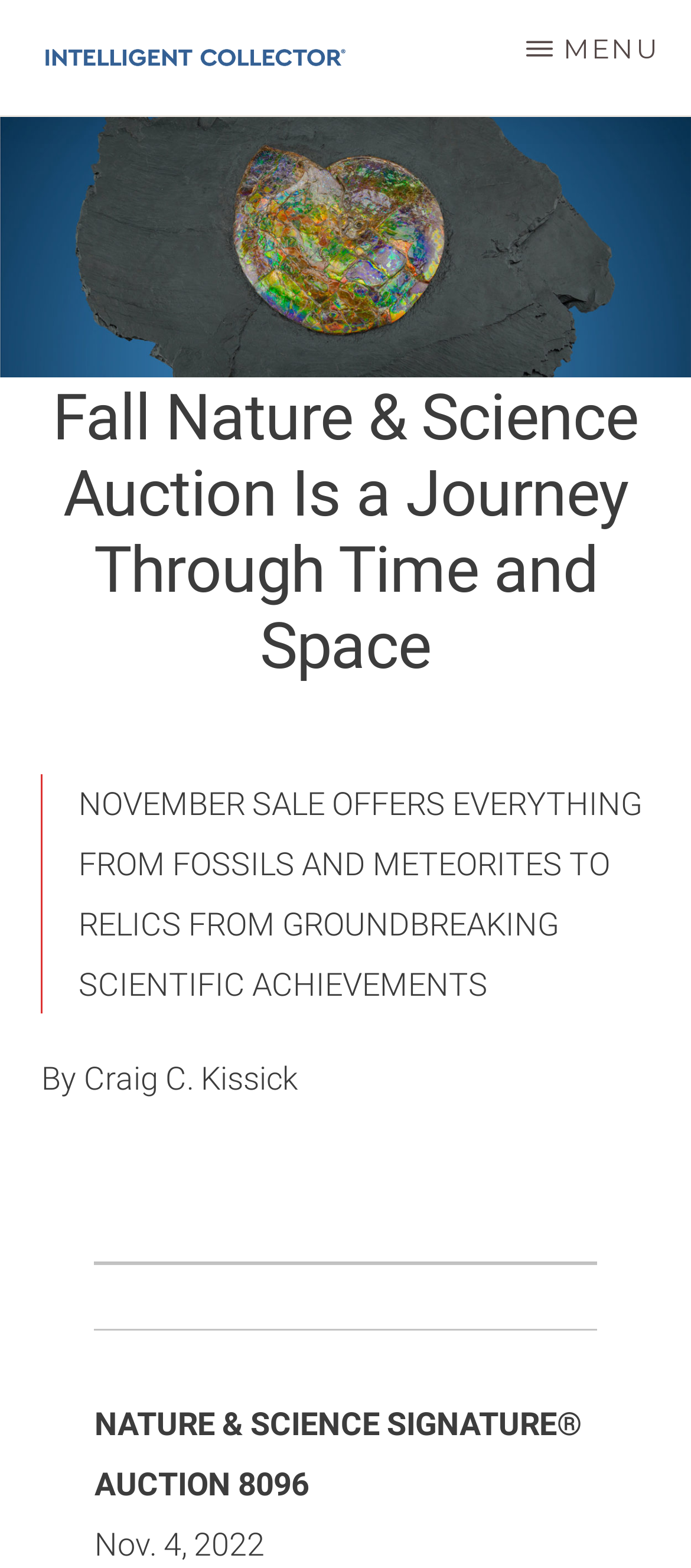Answer the question with a brief word or phrase:
Who wrote the article?

Craig C. Kissick